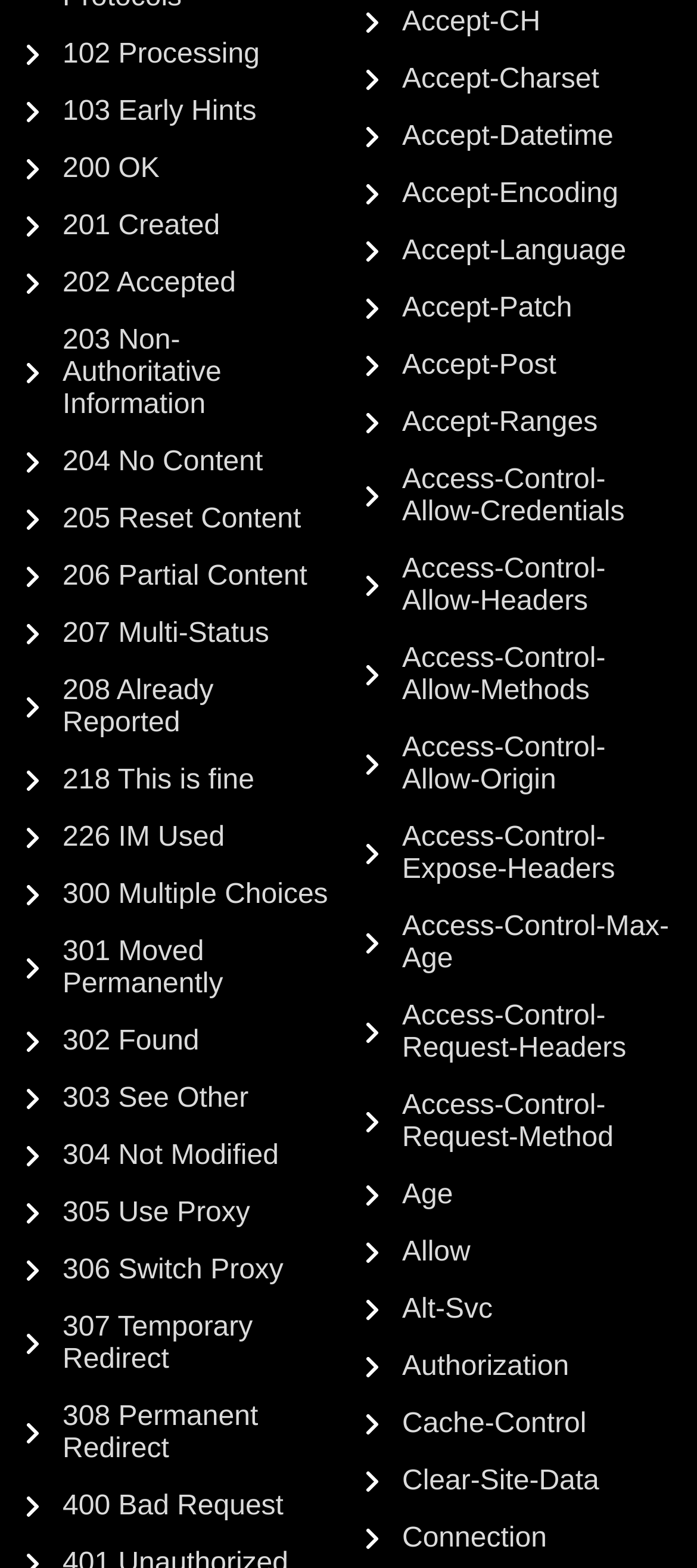Reply to the question with a brief word or phrase: What is the purpose of the 'Access-Control-Allow-Origin' header?

Specify allowed origins